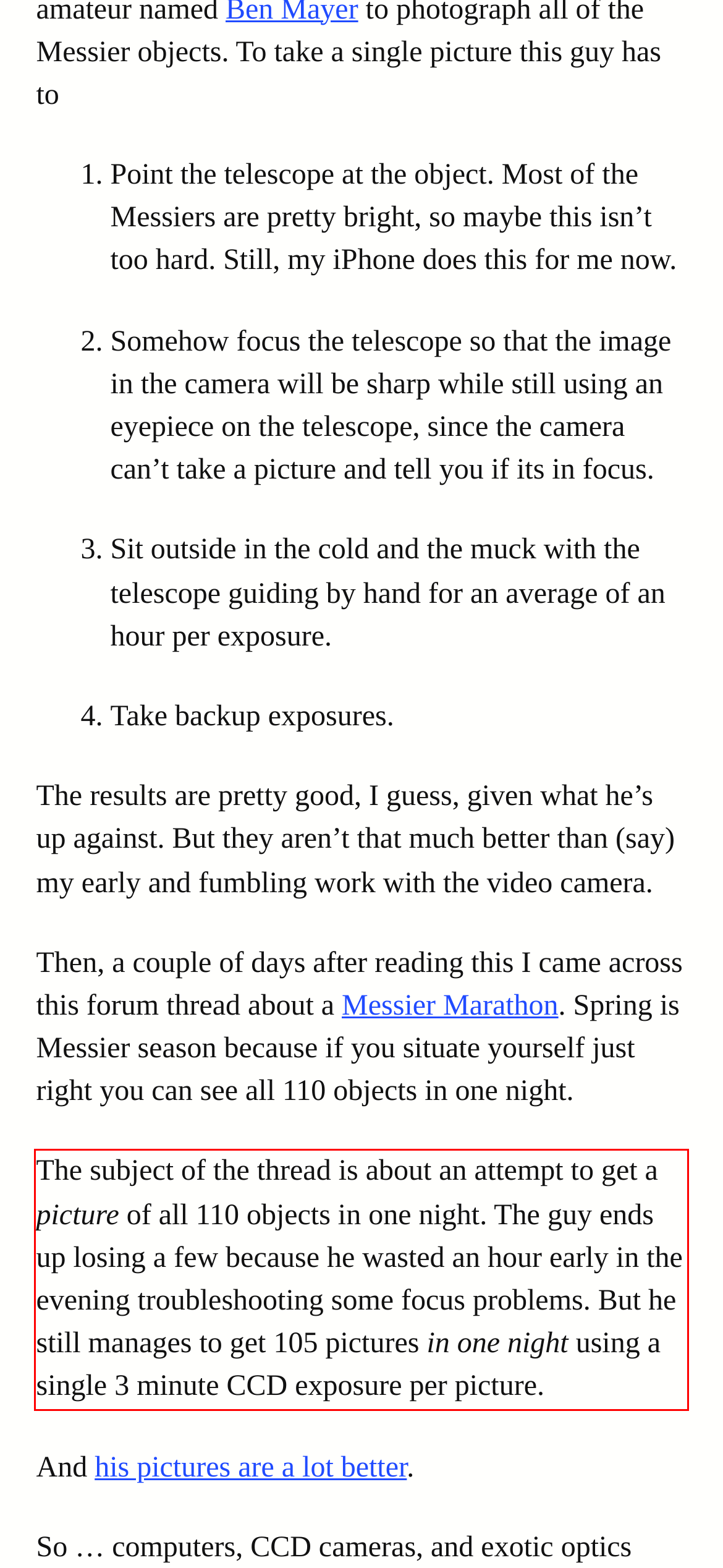From the provided screenshot, extract the text content that is enclosed within the red bounding box.

The subject of the thread is about an attempt to get a picture of all 110 objects in one night. The guy ends up losing a few because he wasted an hour early in the evening troubleshooting some focus problems. But he still manages to get 105 pictures in one night using a single 3 minute CCD exposure per picture.